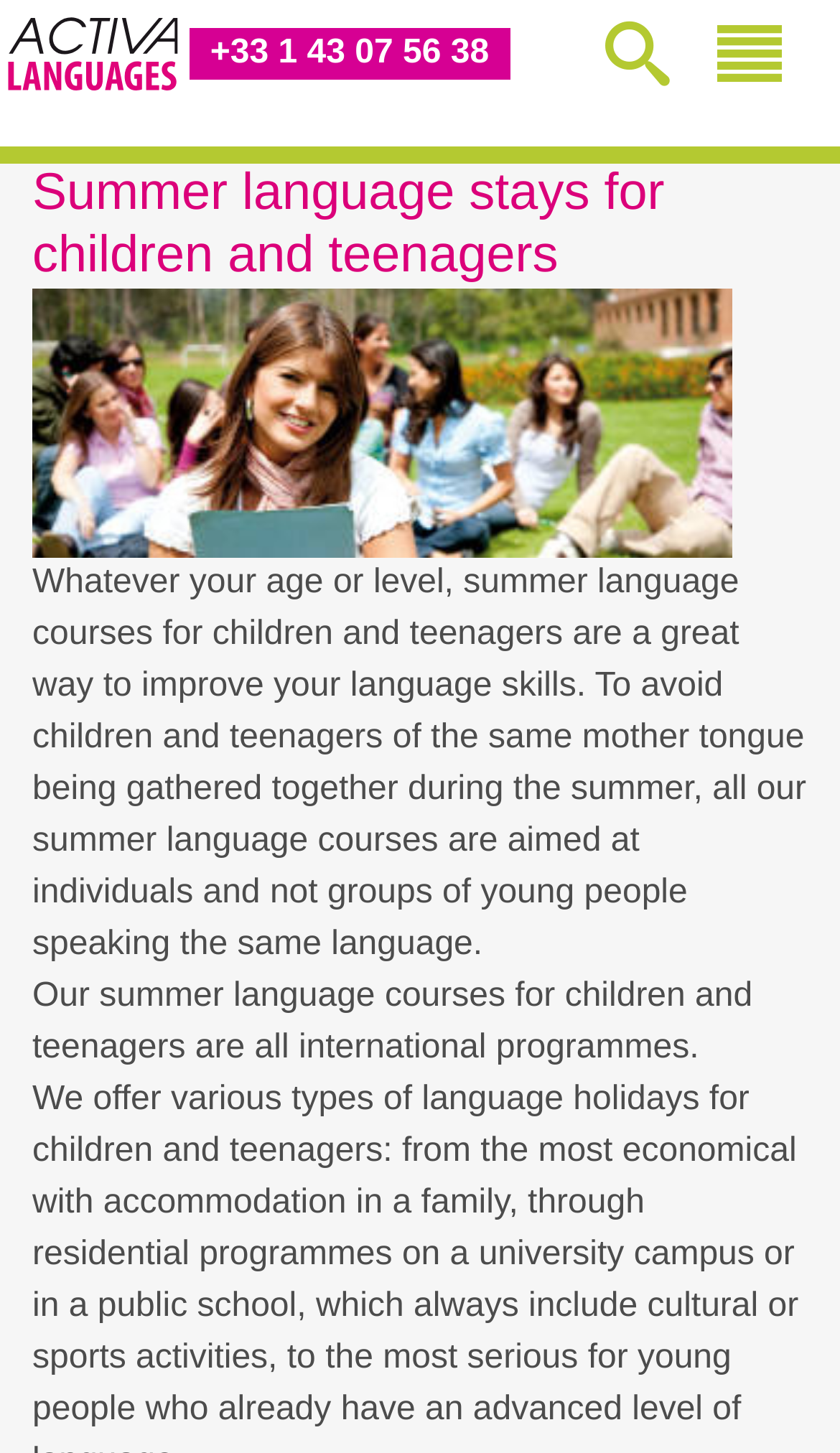Given the following UI element description: "title="Activa Language Stays"", find the bounding box coordinates in the webpage screenshot.

[0.721, 0.018, 0.797, 0.067]